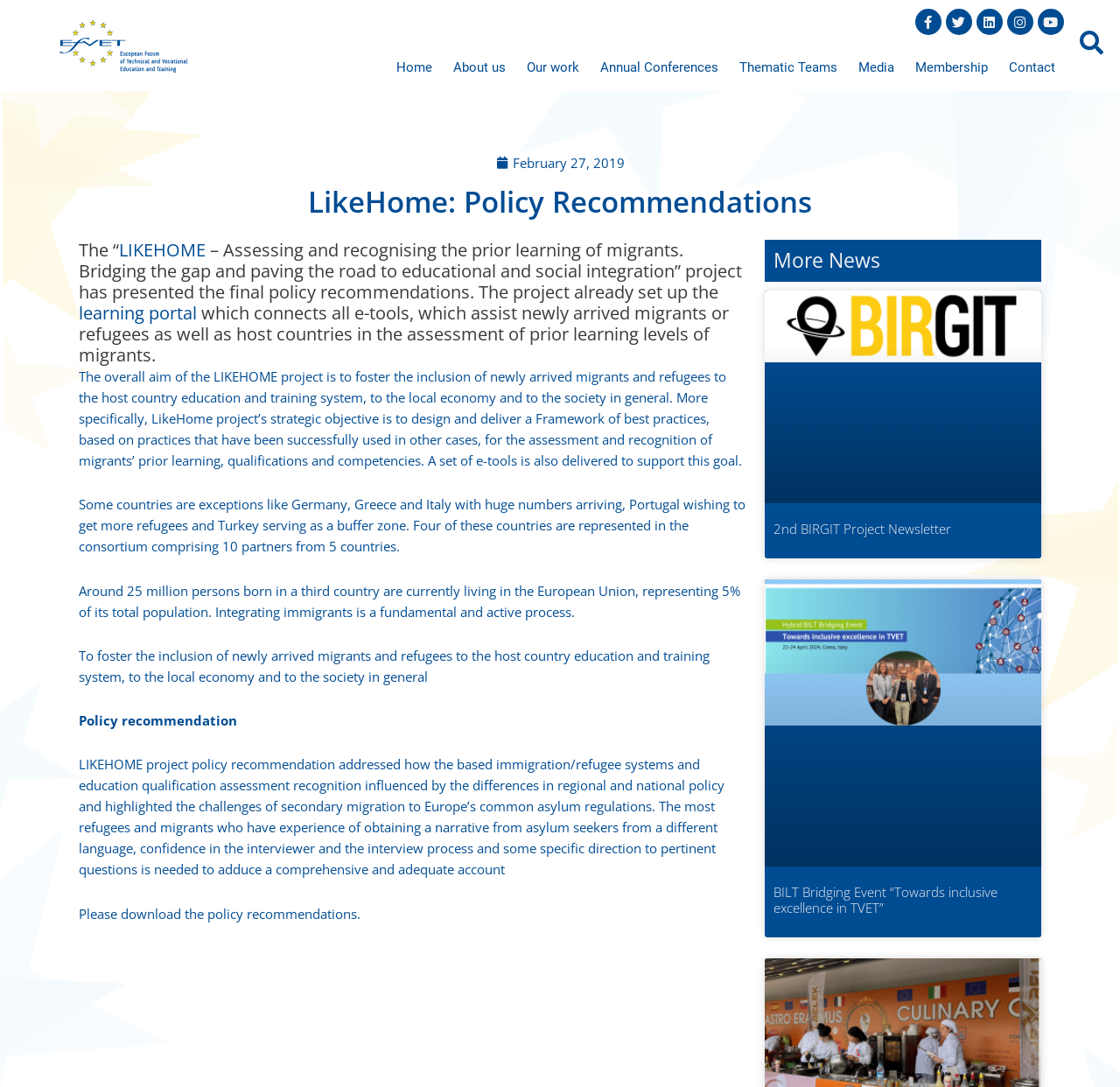What is the theme of the BILT Bridging Event mentioned on the webpage?
Based on the screenshot, respond with a single word or phrase.

Inclusive excellence in TVET